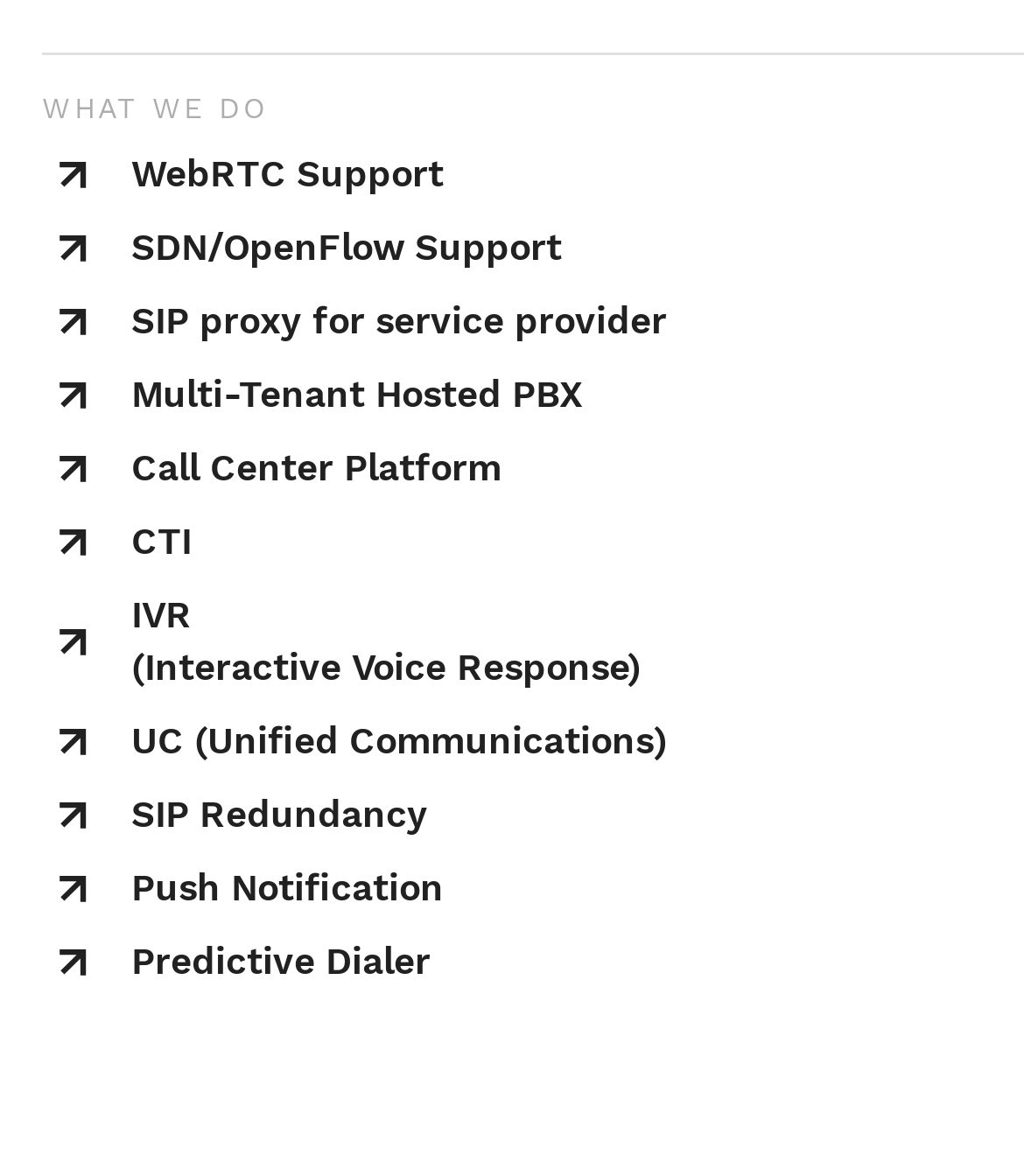Can you find the bounding box coordinates for the element to click on to achieve the instruction: "View Call Center Platform"?

[0.128, 0.379, 0.49, 0.415]